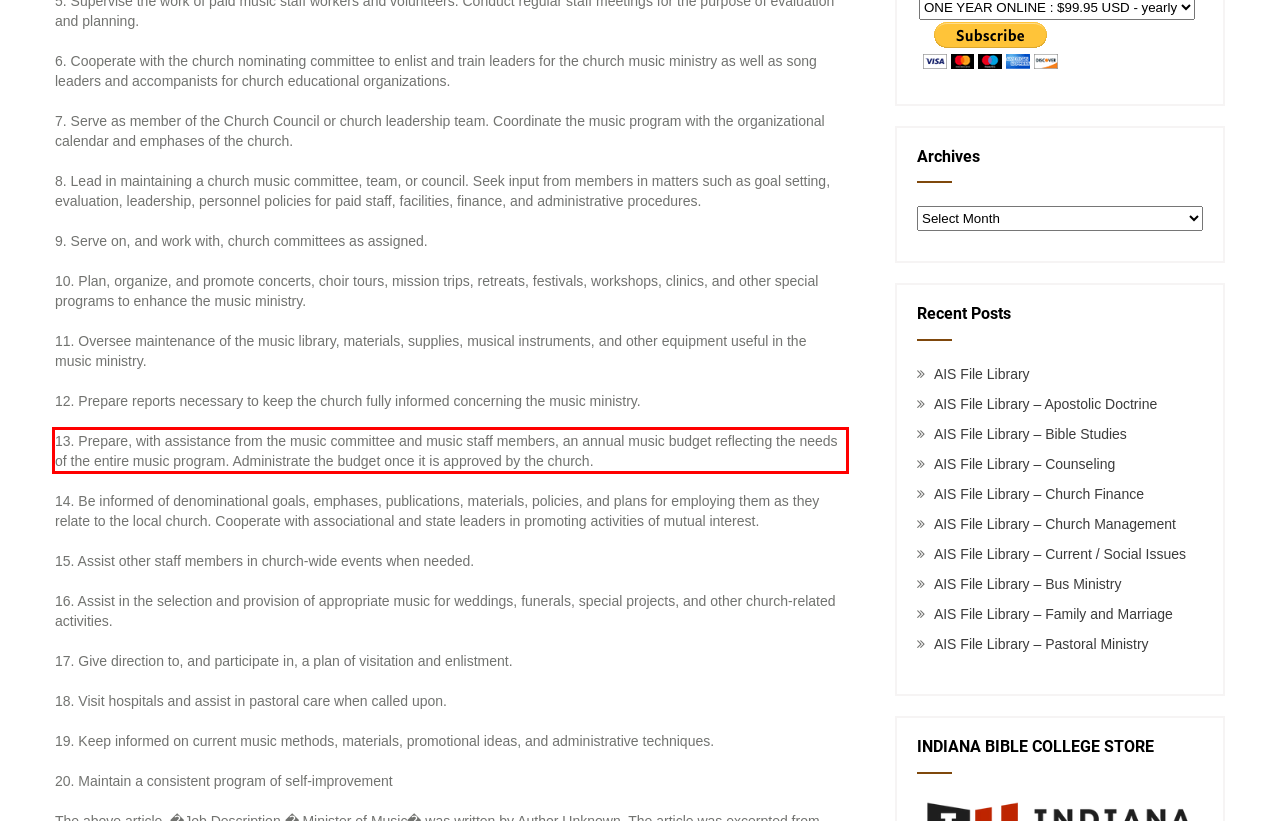Analyze the red bounding box in the provided webpage screenshot and generate the text content contained within.

13. Prepare, with assistance from the music committee and music staff members, an annual music budget reflecting the needs of the entire music program. Administrate the budget once it is approved by the church.